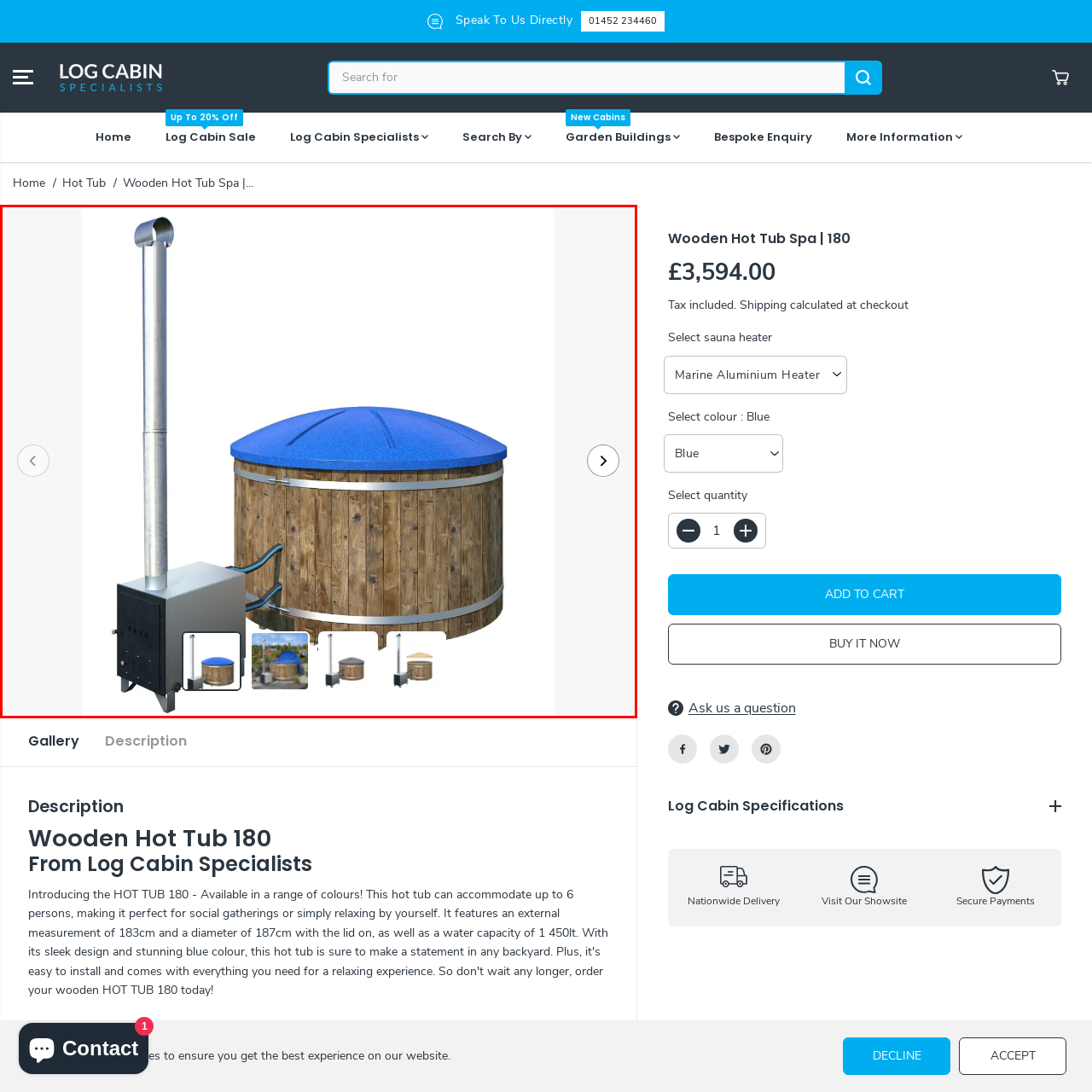Please scrutinize the portion of the image inside the purple boundary and provide an elaborate answer to the question below, relying on the visual elements: 
What is the material of the heater?

The caption describes the heater as 'sleek, metallic', which implies that the material of the heater is metallic.